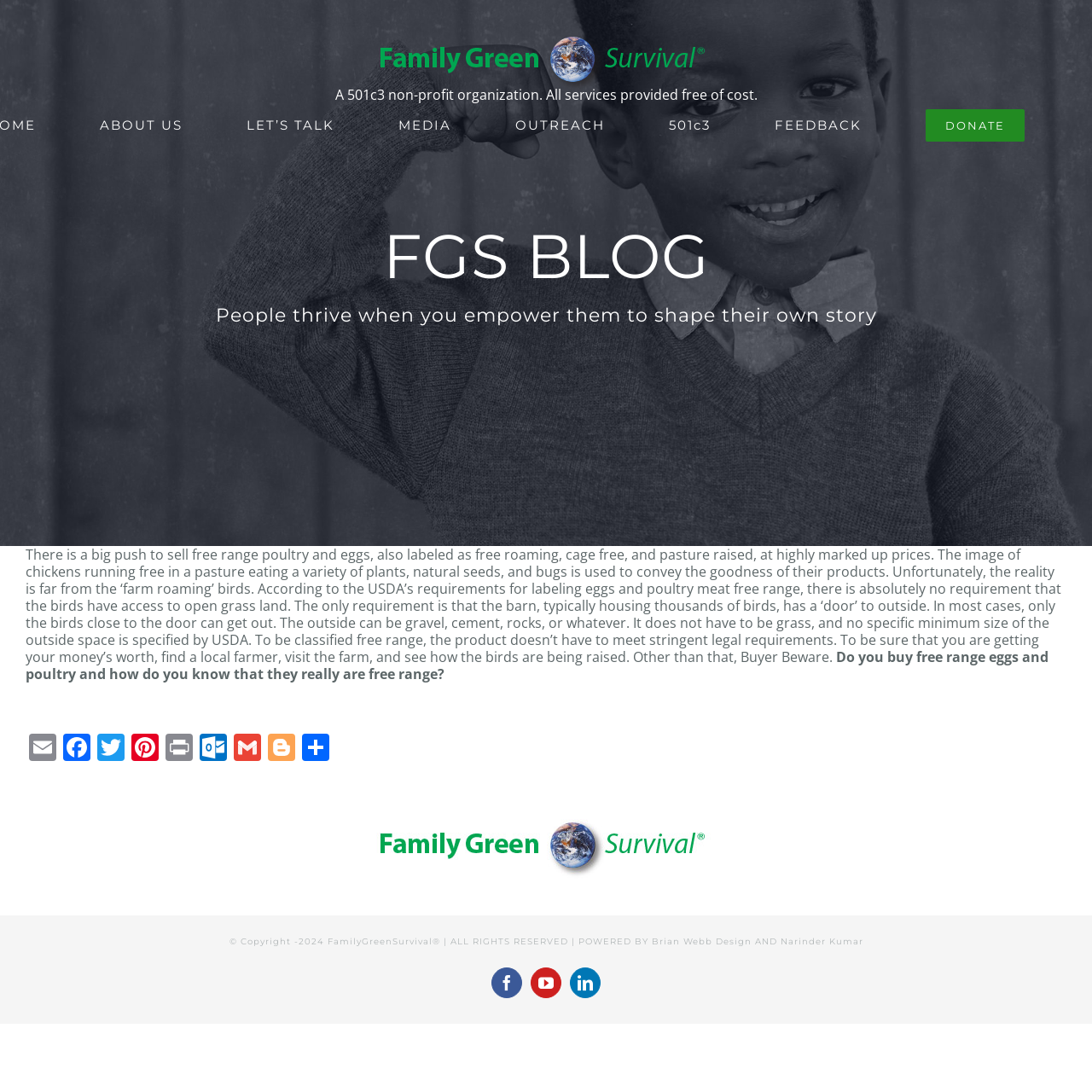Find and specify the bounding box coordinates that correspond to the clickable region for the instruction: "Click the ABOUT US menu item".

[0.092, 0.095, 0.167, 0.135]